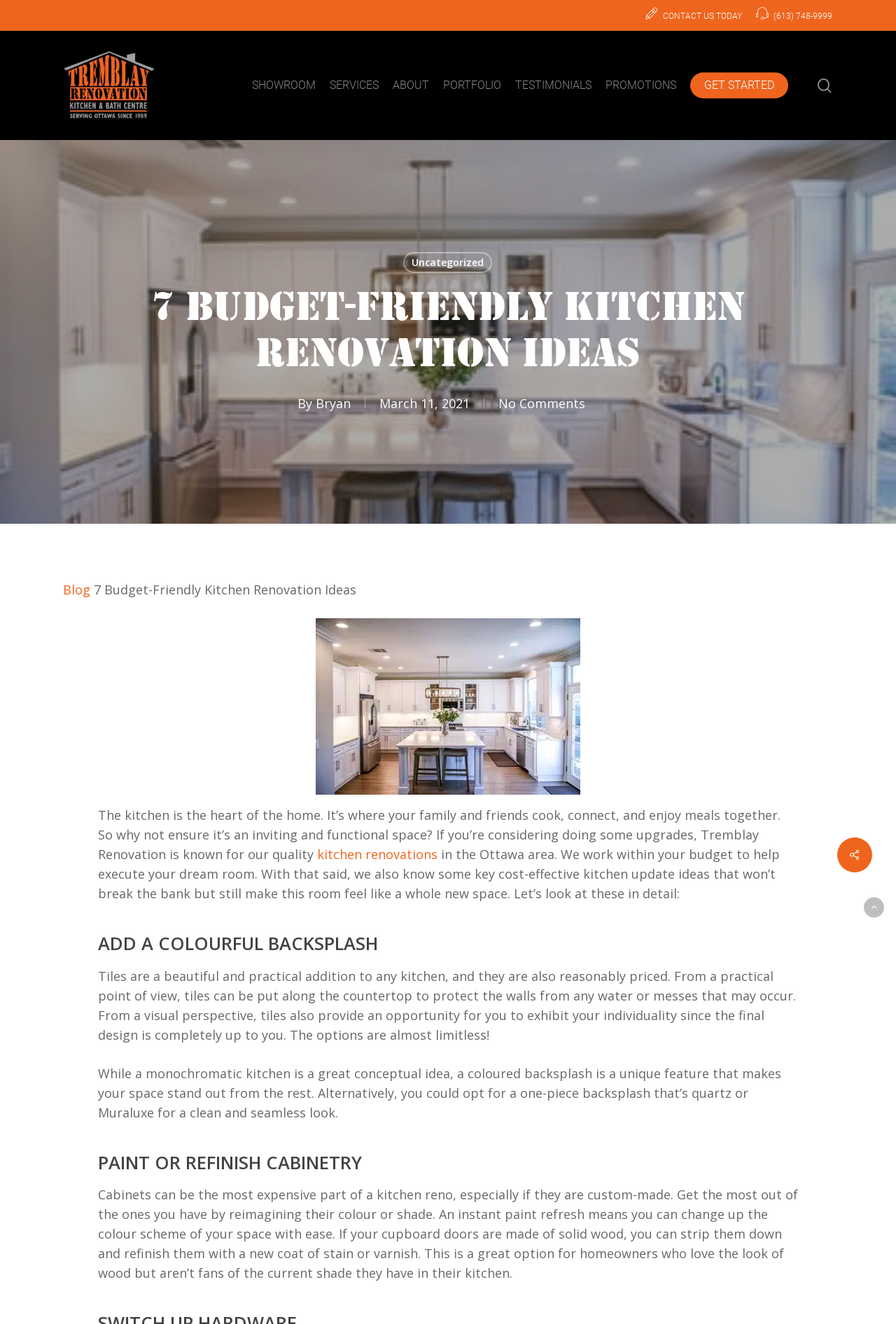Refer to the image and provide an in-depth answer to the question:
What can be done to update the look of cabinets?

I determined the way to update the look of cabinets by reading the text under the heading 'PAINT OR REFINISH CABINETRY' which suggests that painting or refinishing the cabinets can give them a new look.